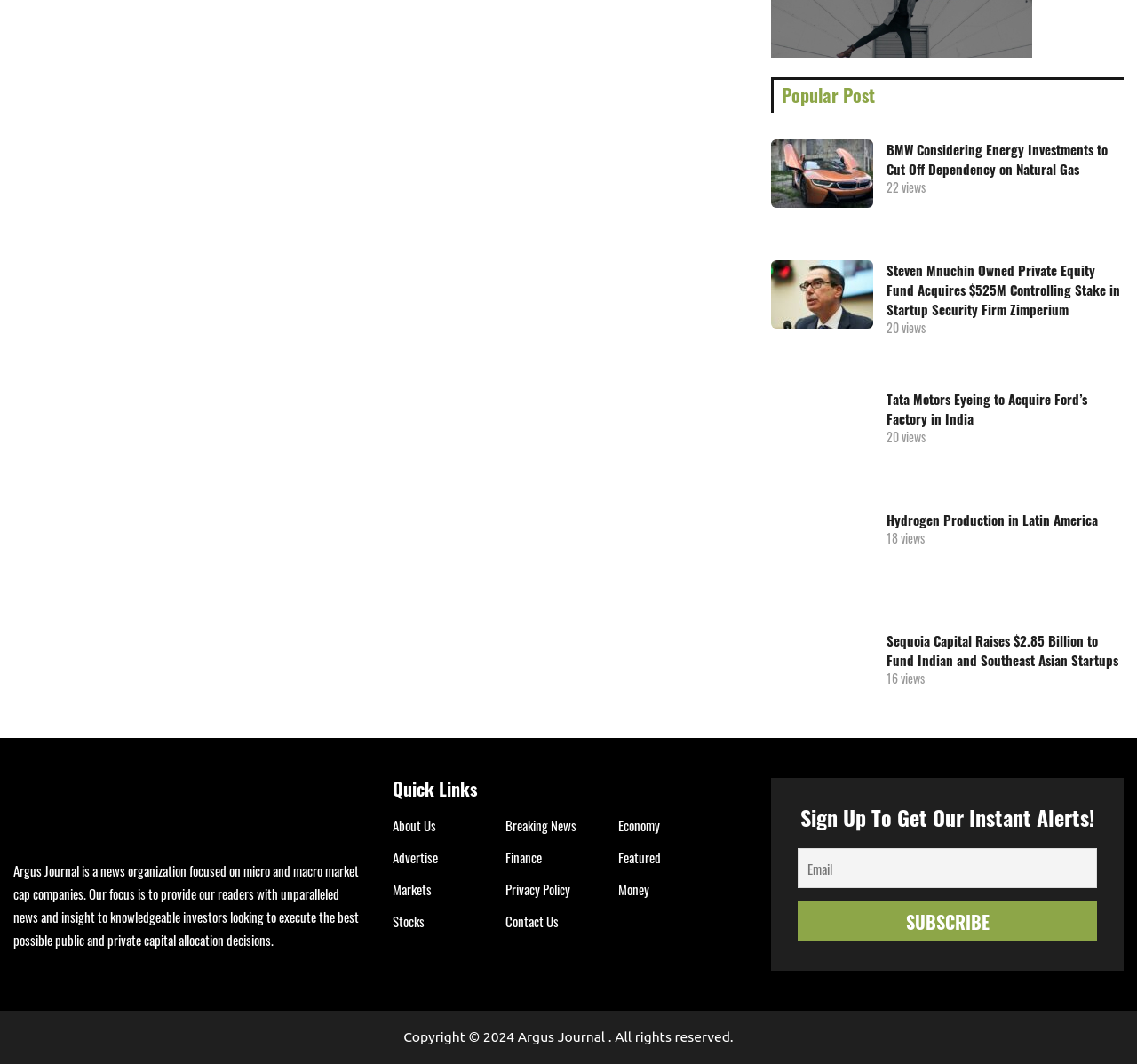Give a one-word or phrase response to the following question: What type of news articles are featured on the website?

Business and finance news